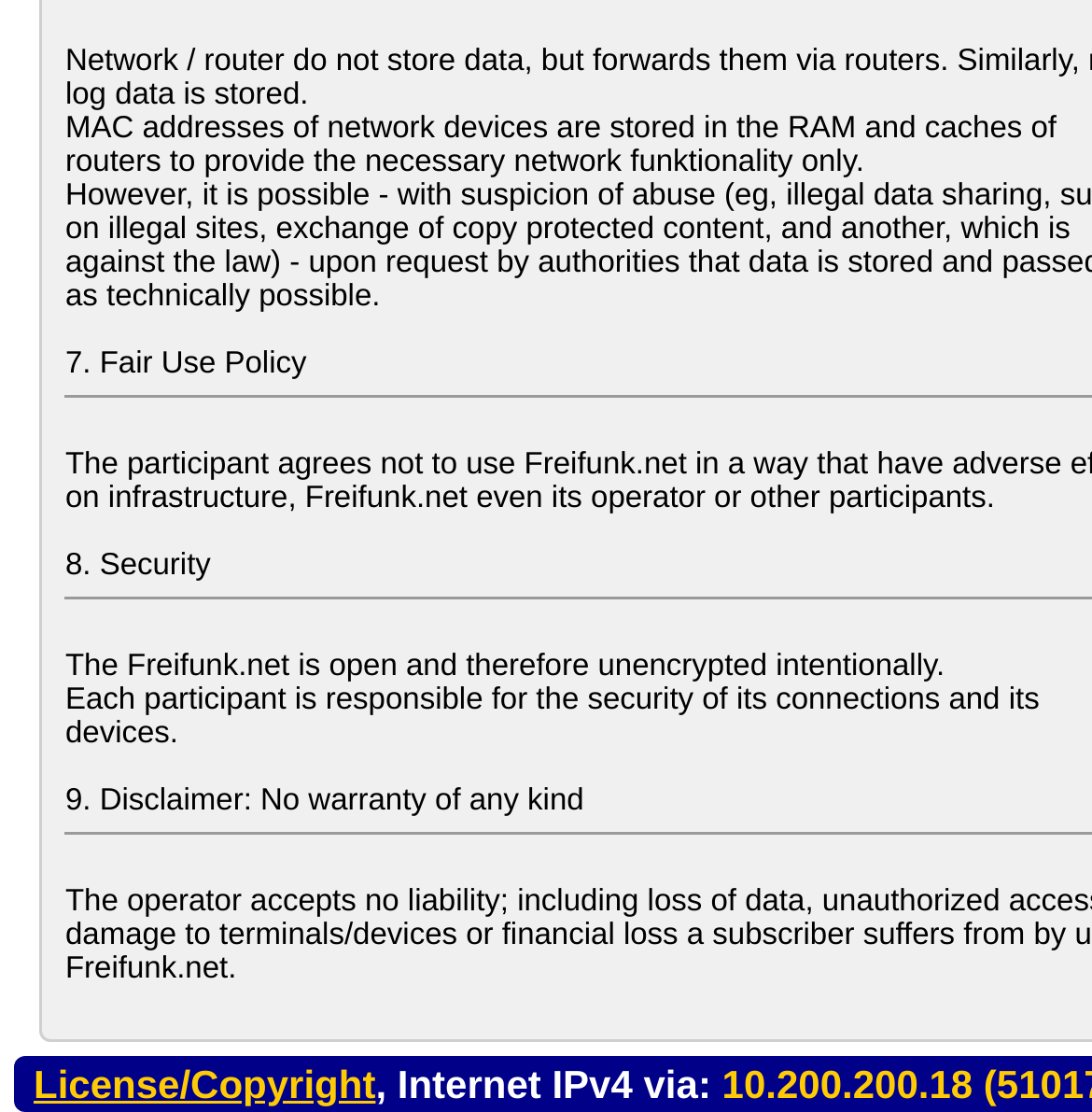Who is responsible for device security?
Please provide a single word or phrase as your answer based on the screenshot.

Each participant